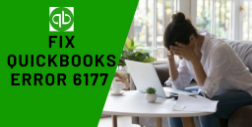Present a detailed portrayal of the image.

The image prominently features the text "FIX QUICKBOOKS ERROR 6177" set against a vibrant green background, accompanied by the QuickBooks logo in the upper left corner. In front of the text, a stressed woman is seated at a table, visibly frustrated as she covers her face with her hands. This scenario reflects the difficulties and challenges users may face when encountering QuickBooks Error 6177. The context suggests a focus on providing solutions for this specific error, indicating that the content is aimed at helping users navigate and resolve issues related to QuickBooks software. The setting appears to be a bright and airy room, adding to the overall feeling of a home office or casual workspace.